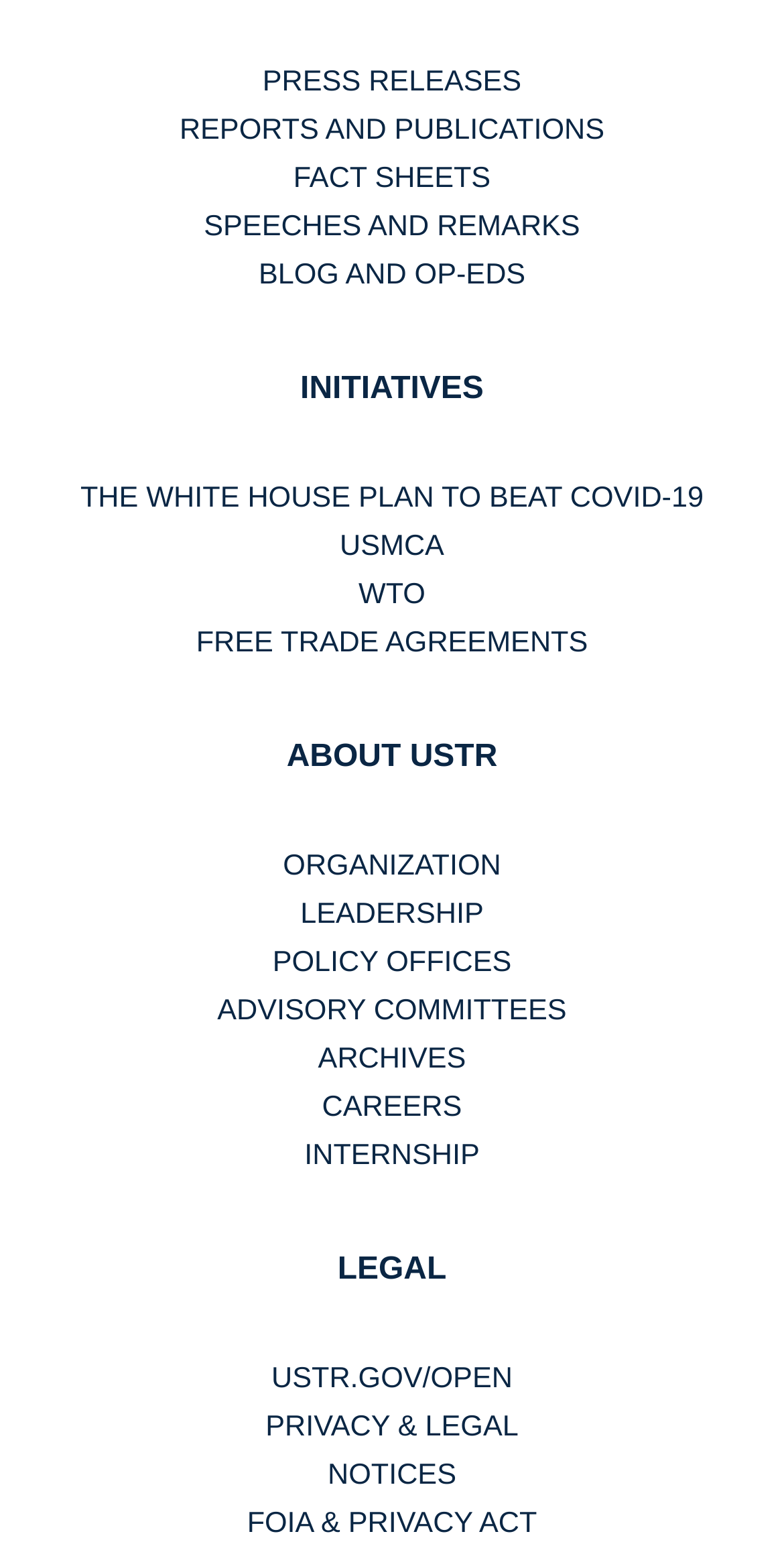Find the bounding box coordinates for the element that must be clicked to complete the instruction: "Read about USTR". The coordinates should be four float numbers between 0 and 1, indicated as [left, top, right, bottom].

[0.366, 0.48, 0.634, 0.502]